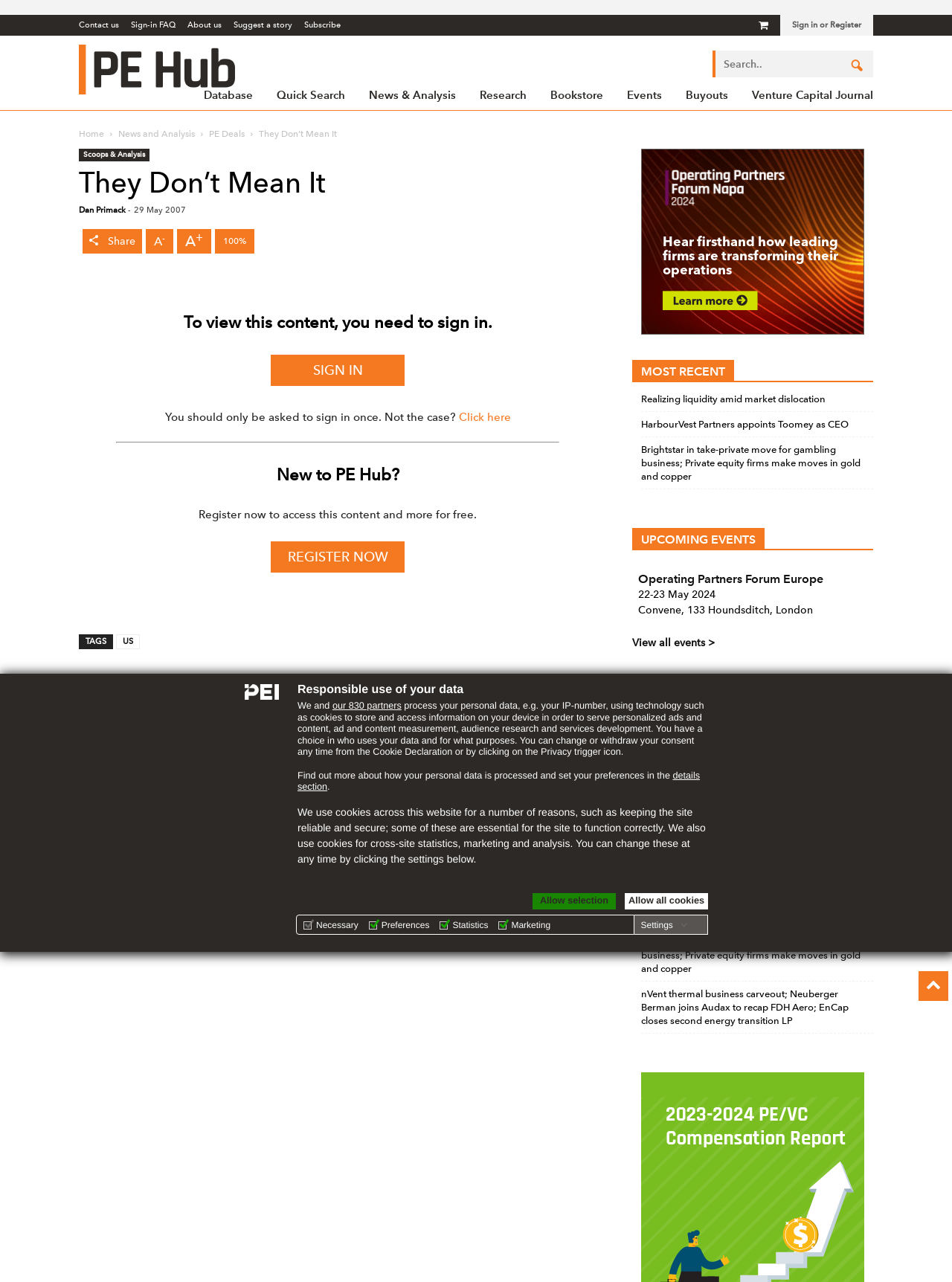Show the bounding box coordinates of the region that should be clicked to follow the instruction: "Read the news and analysis."

[0.124, 0.152, 0.205, 0.16]